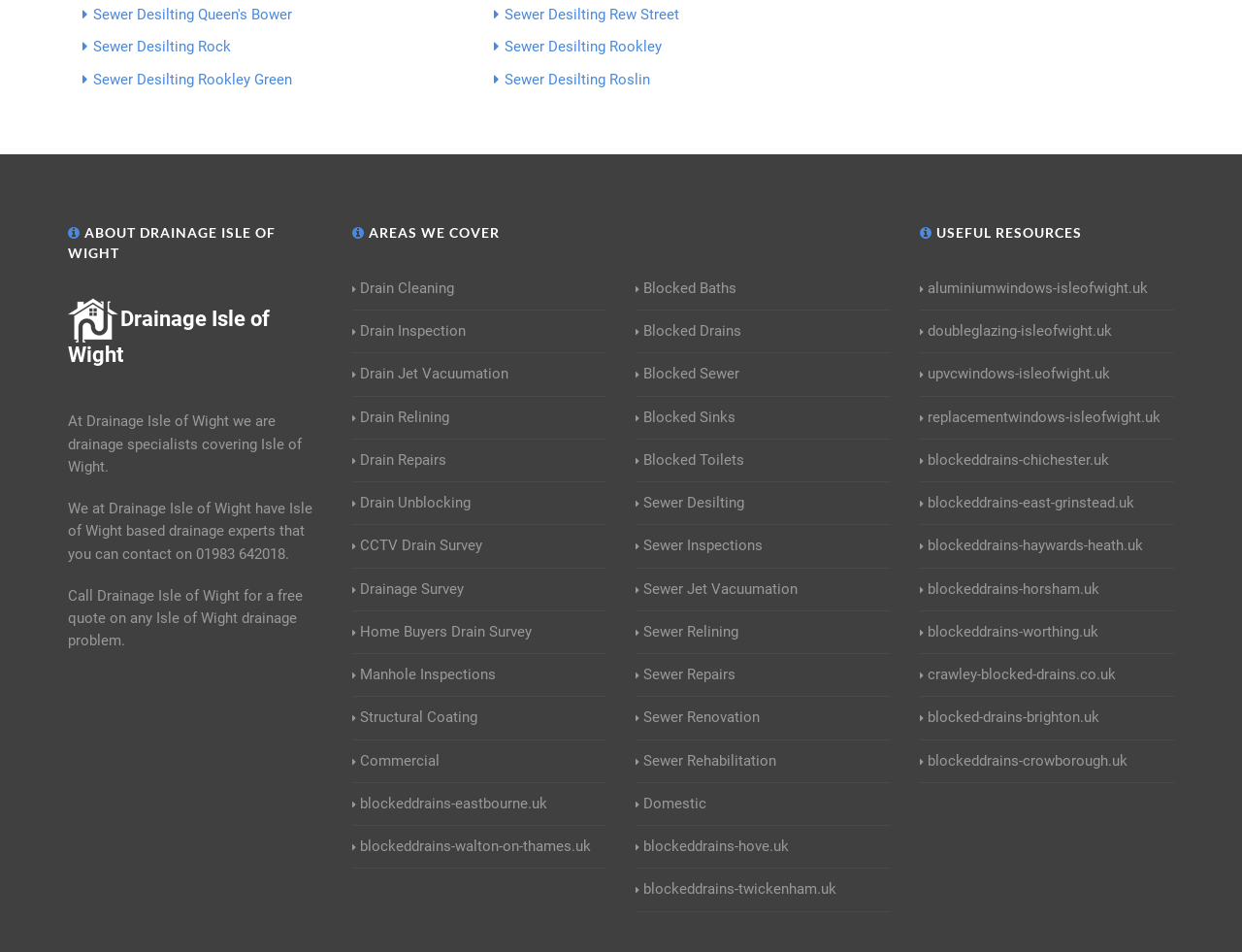Please specify the bounding box coordinates in the format (top-left x, top-left y, bottom-right x, bottom-right y), with values ranging from 0 to 1. Identify the bounding box for the UI component described as follows: Drain Unblocking

[0.283, 0.517, 0.372, 0.541]